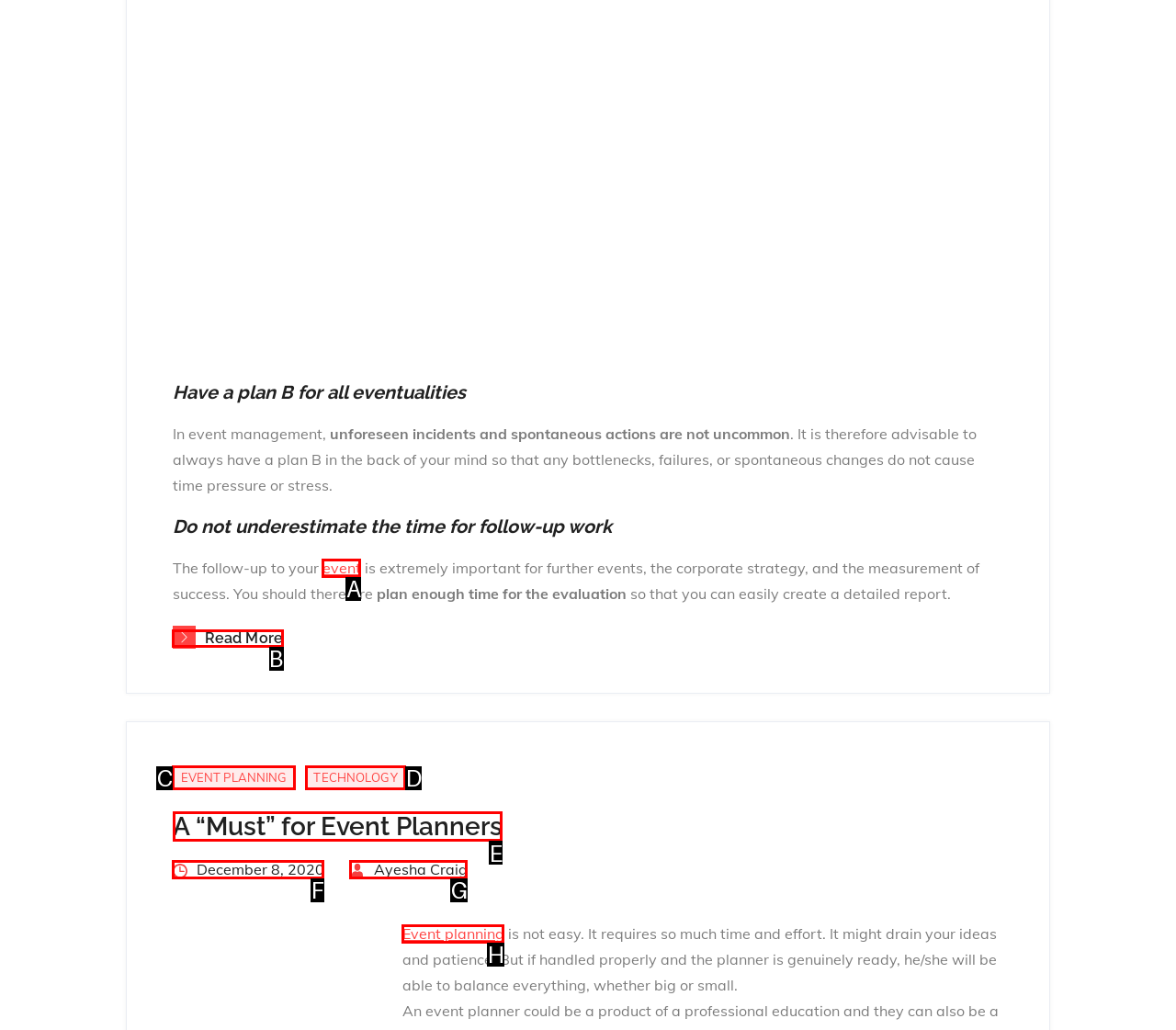Tell me which one HTML element I should click to complete the following task: Click on 'A “Must” for Event Planners'
Answer with the option's letter from the given choices directly.

E